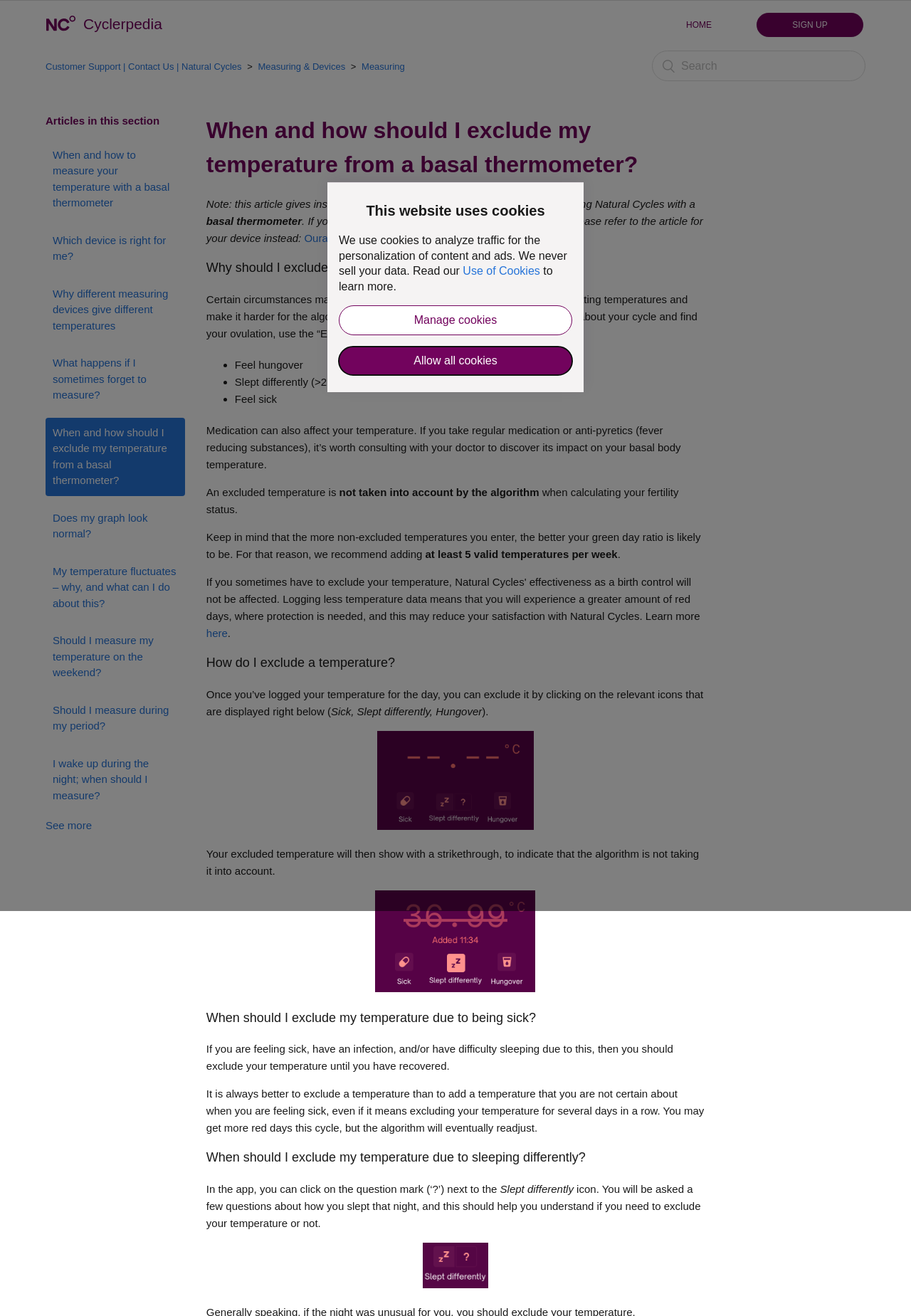Locate the bounding box coordinates of the element that needs to be clicked to carry out the instruction: "Click the 'See more' link". The coordinates should be given as four float numbers ranging from 0 to 1, i.e., [left, top, right, bottom].

[0.05, 0.622, 0.101, 0.632]